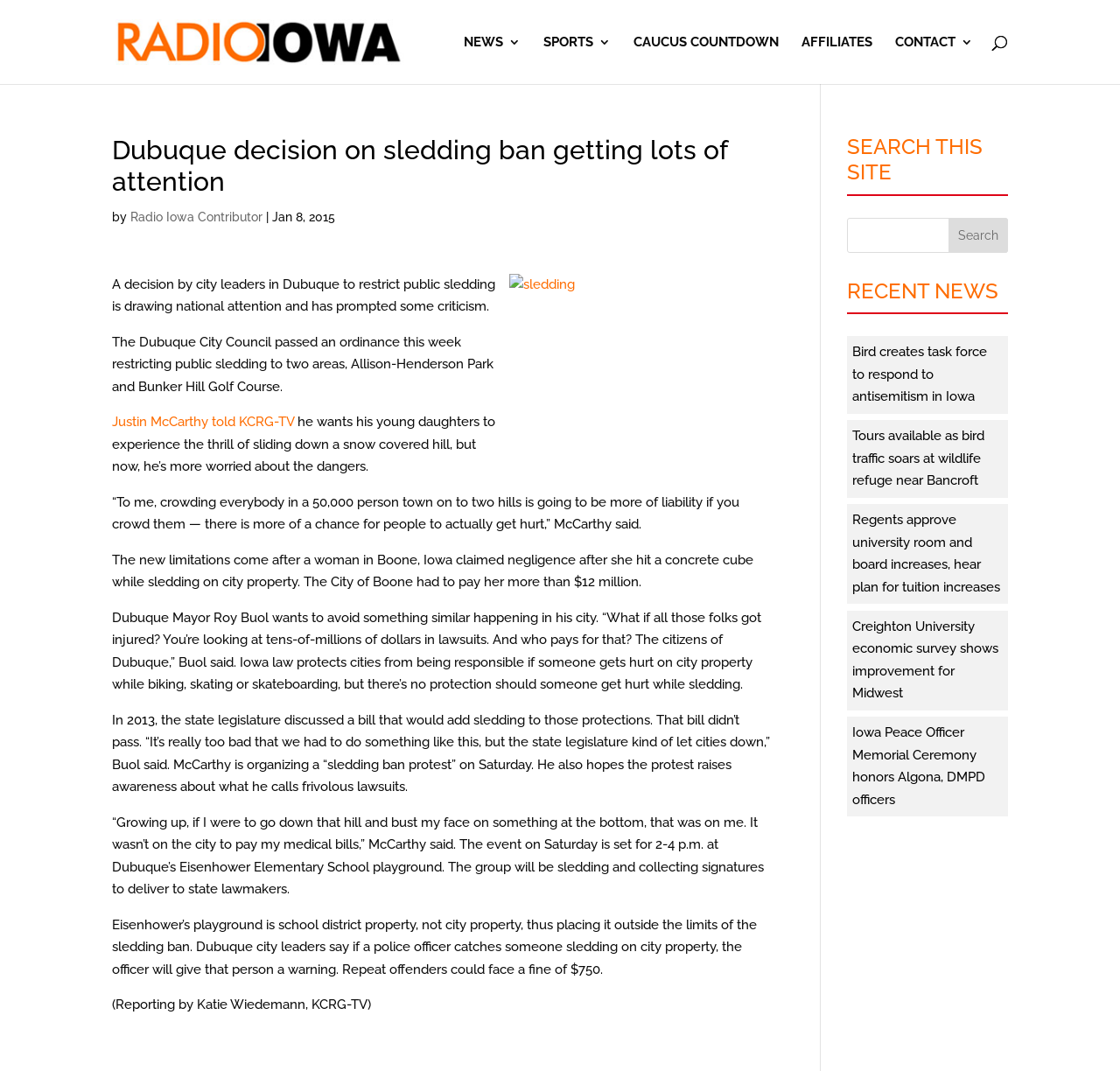Find the bounding box coordinates for the element that must be clicked to complete the instruction: "Read news about Dubuque decision on sledding ban". The coordinates should be four float numbers between 0 and 1, indicated as [left, top, right, bottom].

[0.1, 0.126, 0.689, 0.193]